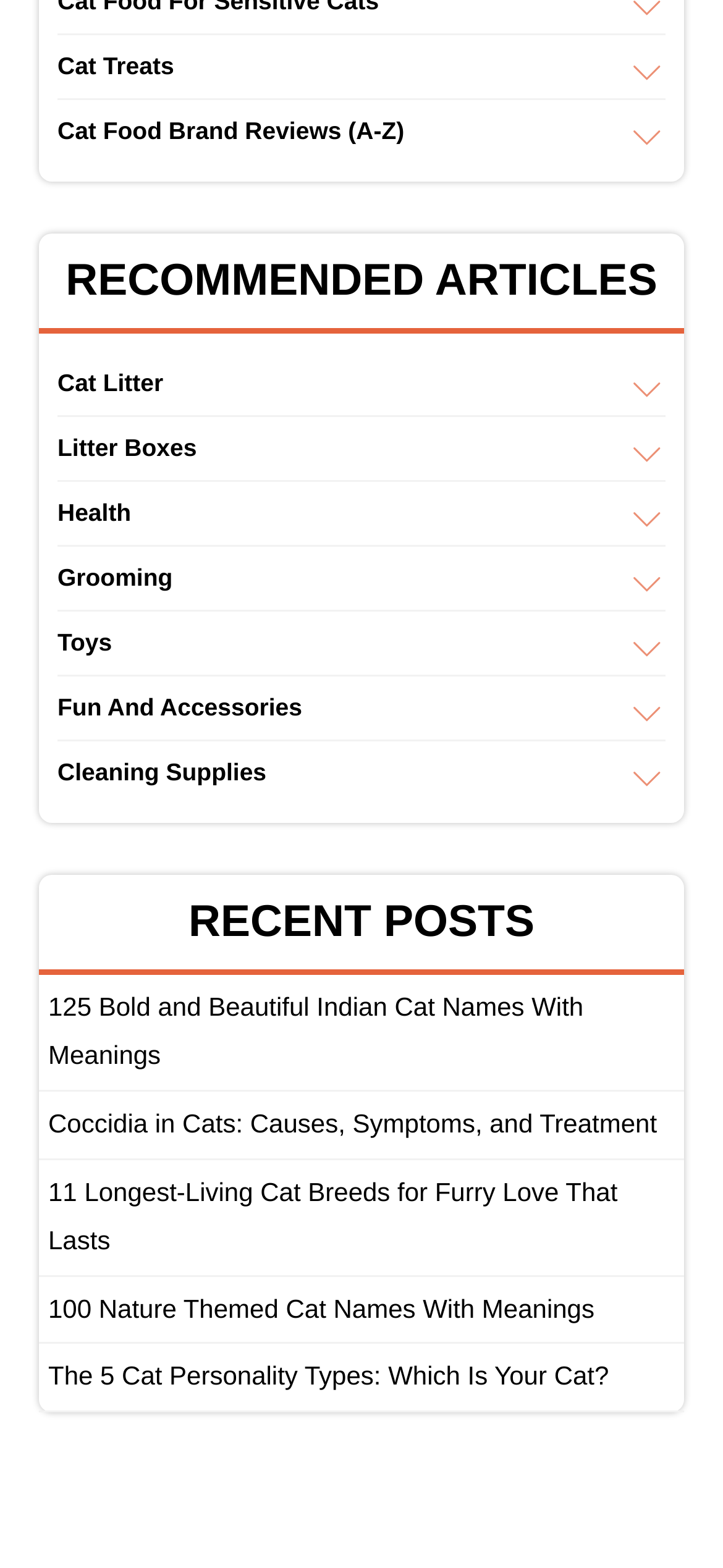Provide a short answer using a single word or phrase for the following question: 
What is the dietary requirement for a cat with pancreatitis?

Pancreatitis